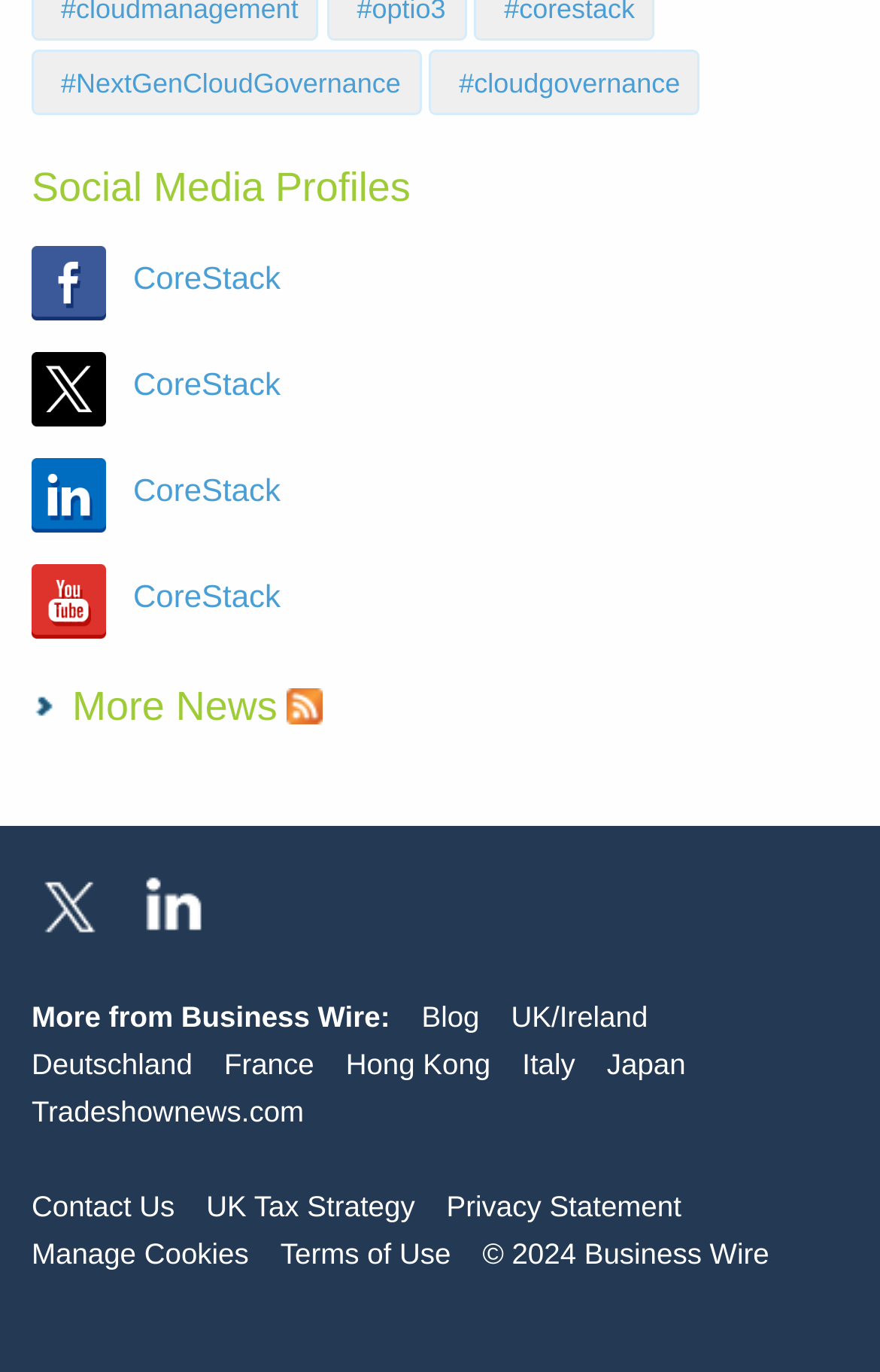What is the name of the news feed mentioned?
Using the image, respond with a single word or phrase.

RSS feed for CoreStack